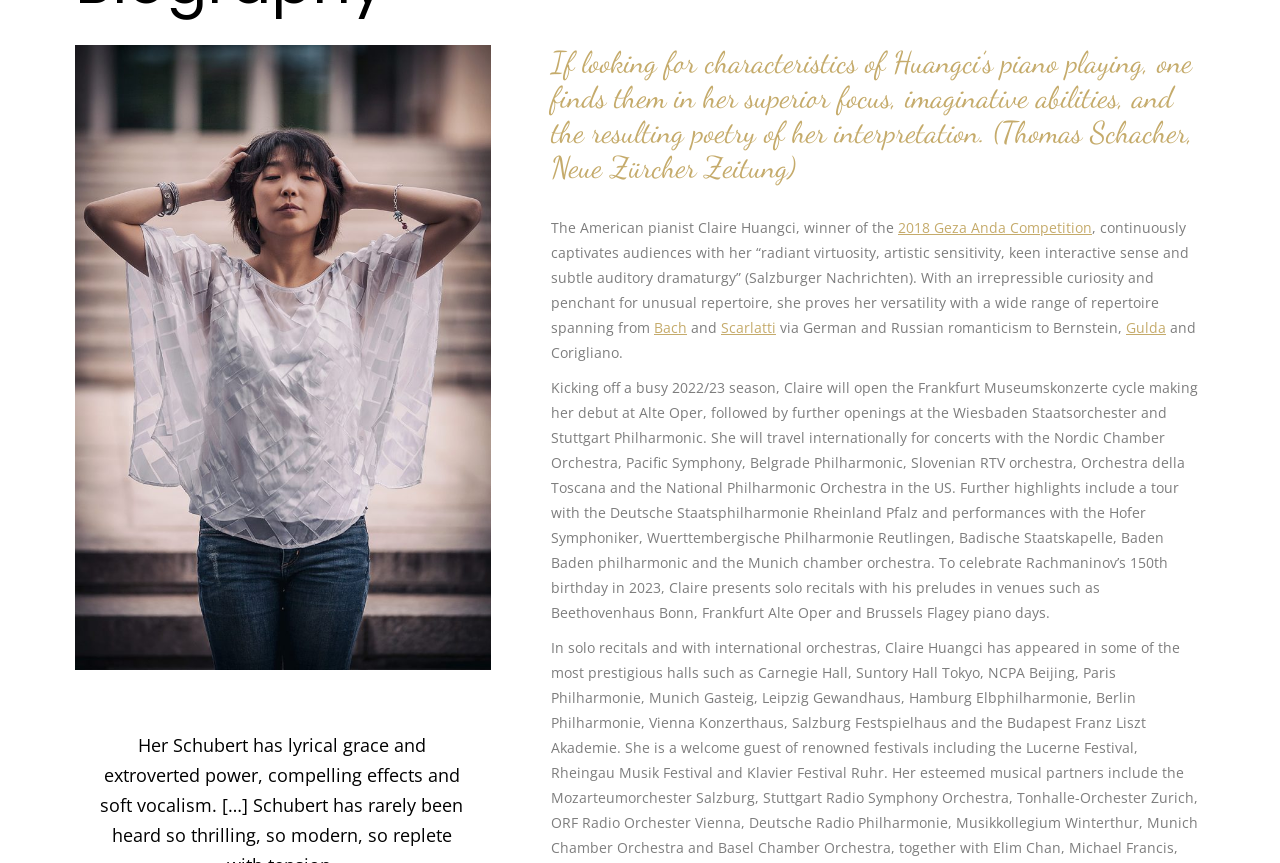Determine the bounding box coordinates for the UI element described. Format the coordinates as (top-left x, top-left y, bottom-right x, bottom-right y) and ensure all values are between 0 and 1. Element description: 2018 Geza Anda Competition

[0.702, 0.253, 0.853, 0.275]